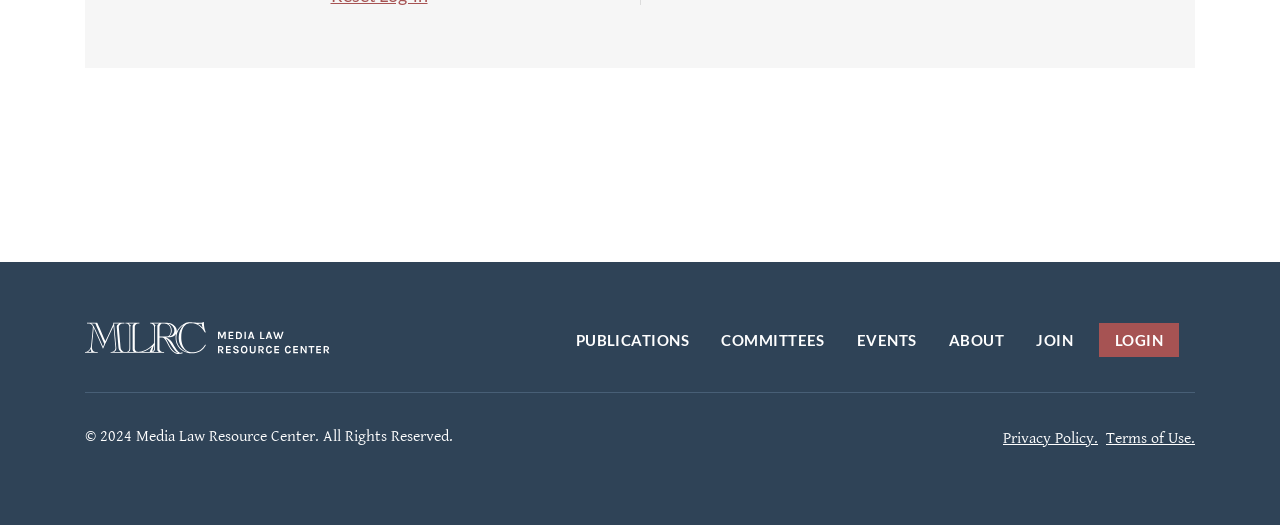Identify the bounding box for the element characterized by the following description: "Terms of Use.".

[0.864, 0.814, 0.934, 0.86]